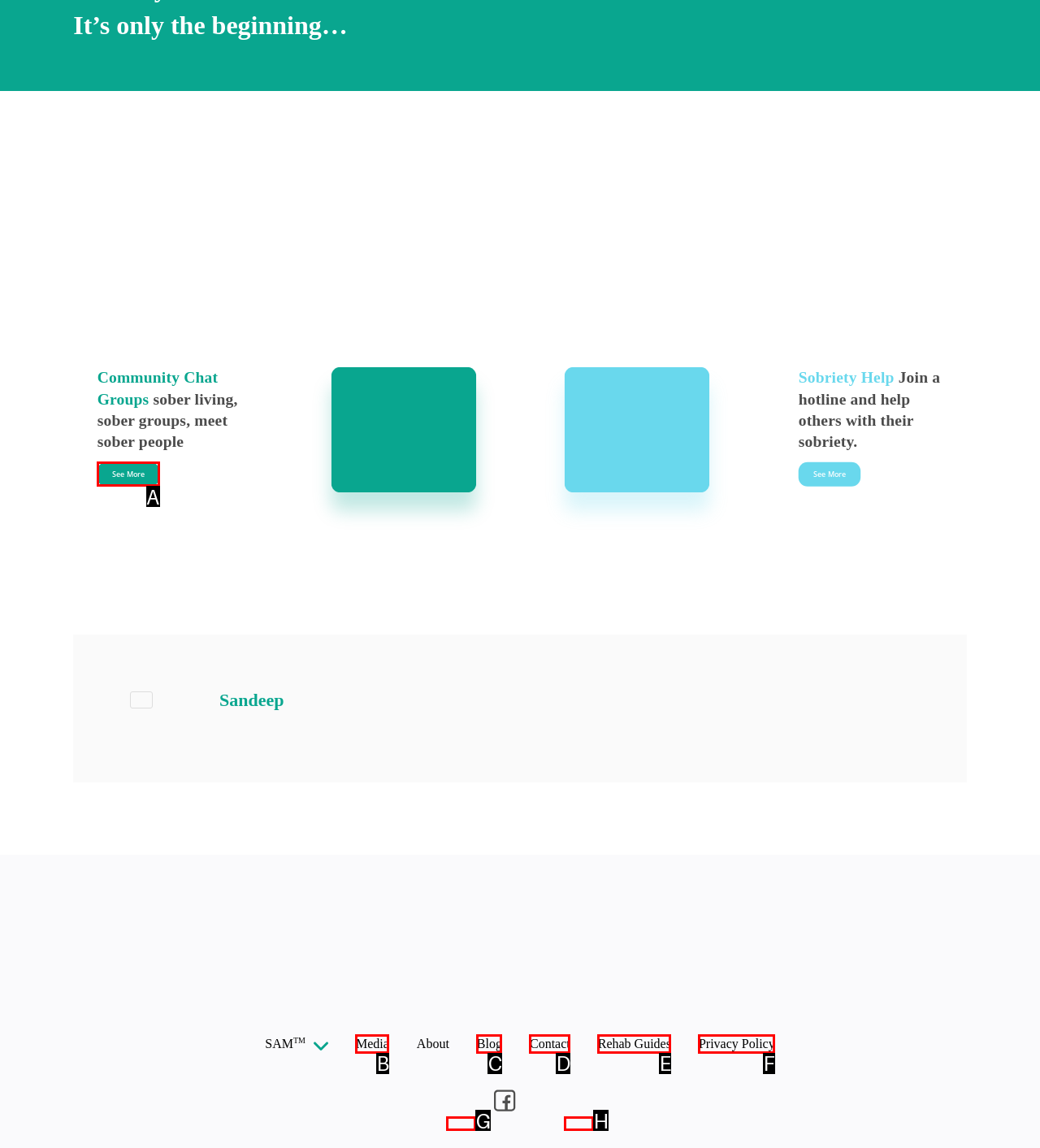Identify the HTML element that matches the description: Rehab Guides
Respond with the letter of the correct option.

E